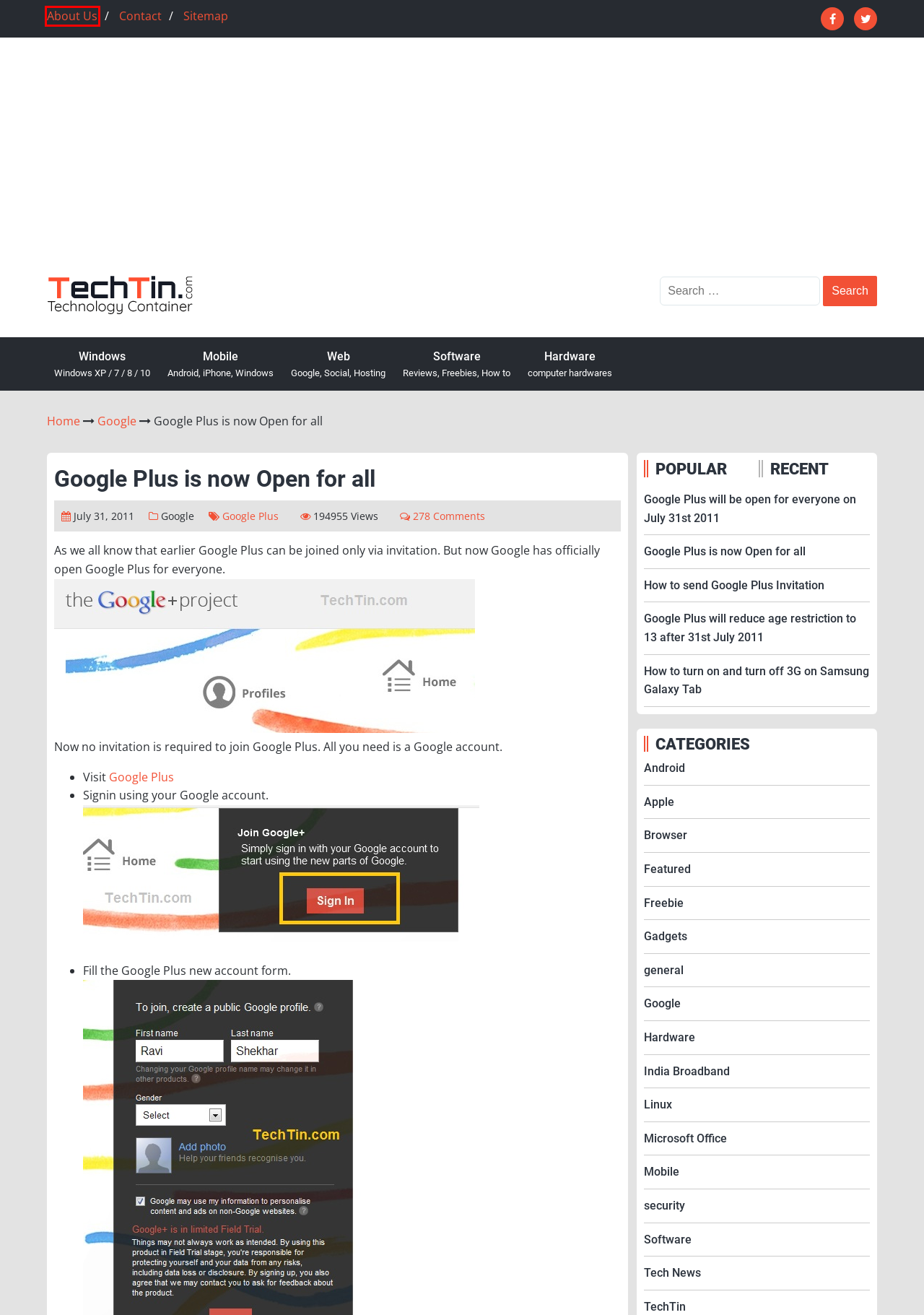You are looking at a screenshot of a webpage with a red bounding box around an element. Determine the best matching webpage description for the new webpage resulting from clicking the element in the red bounding box. Here are the descriptions:
A. Linux – TechTin
B. How to turn on and turn off 3G on Samsung Galaxy Tab – TechTin
C. Tech News – TechTin
D. Android – TechTin
E. About – TechTin
F. security – TechTin
G. Software – TechTin
H. How to send Google Plus Invitation – TechTin

E